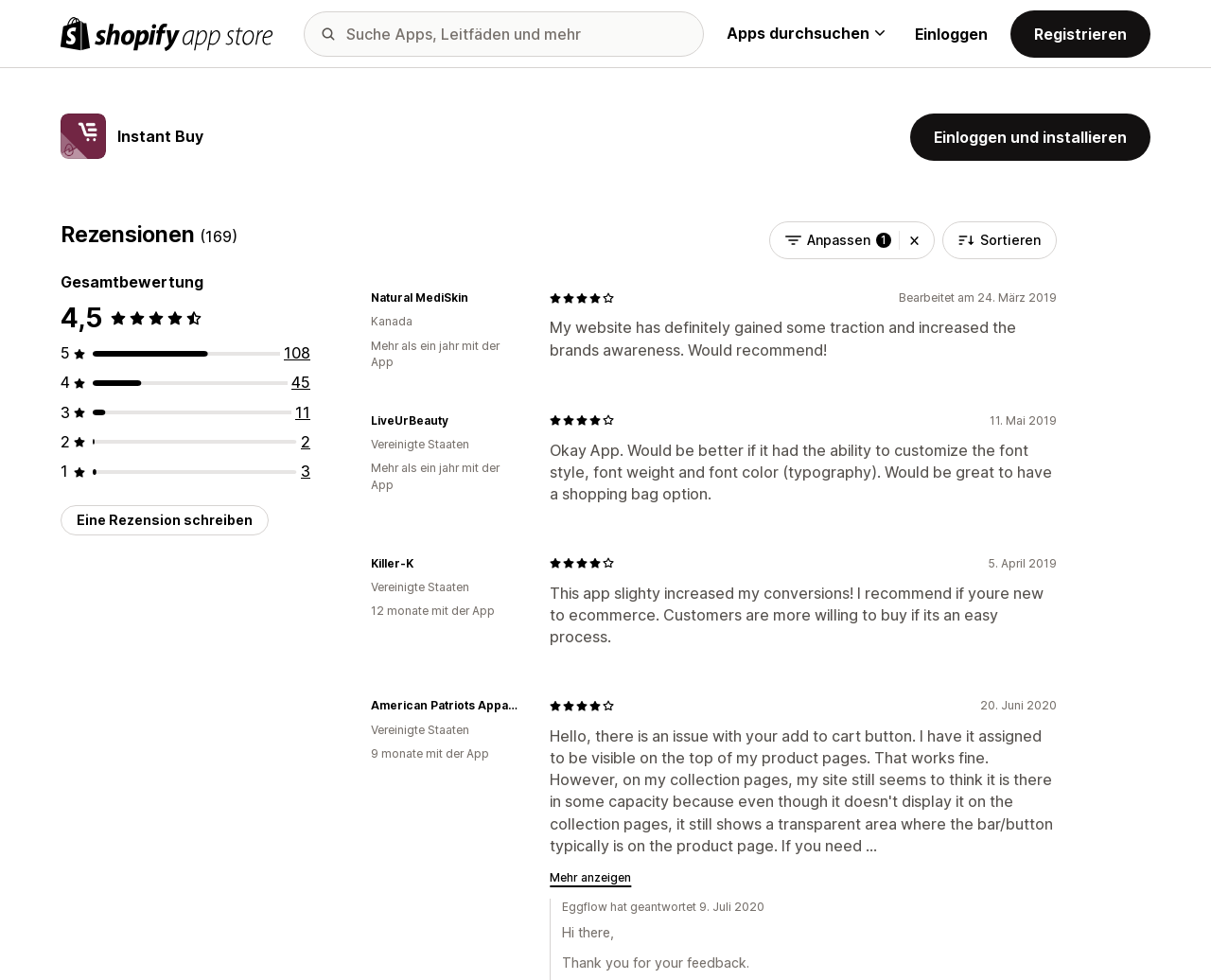Extract the bounding box of the UI element described as: "Sortieren".

[0.778, 0.226, 0.873, 0.264]